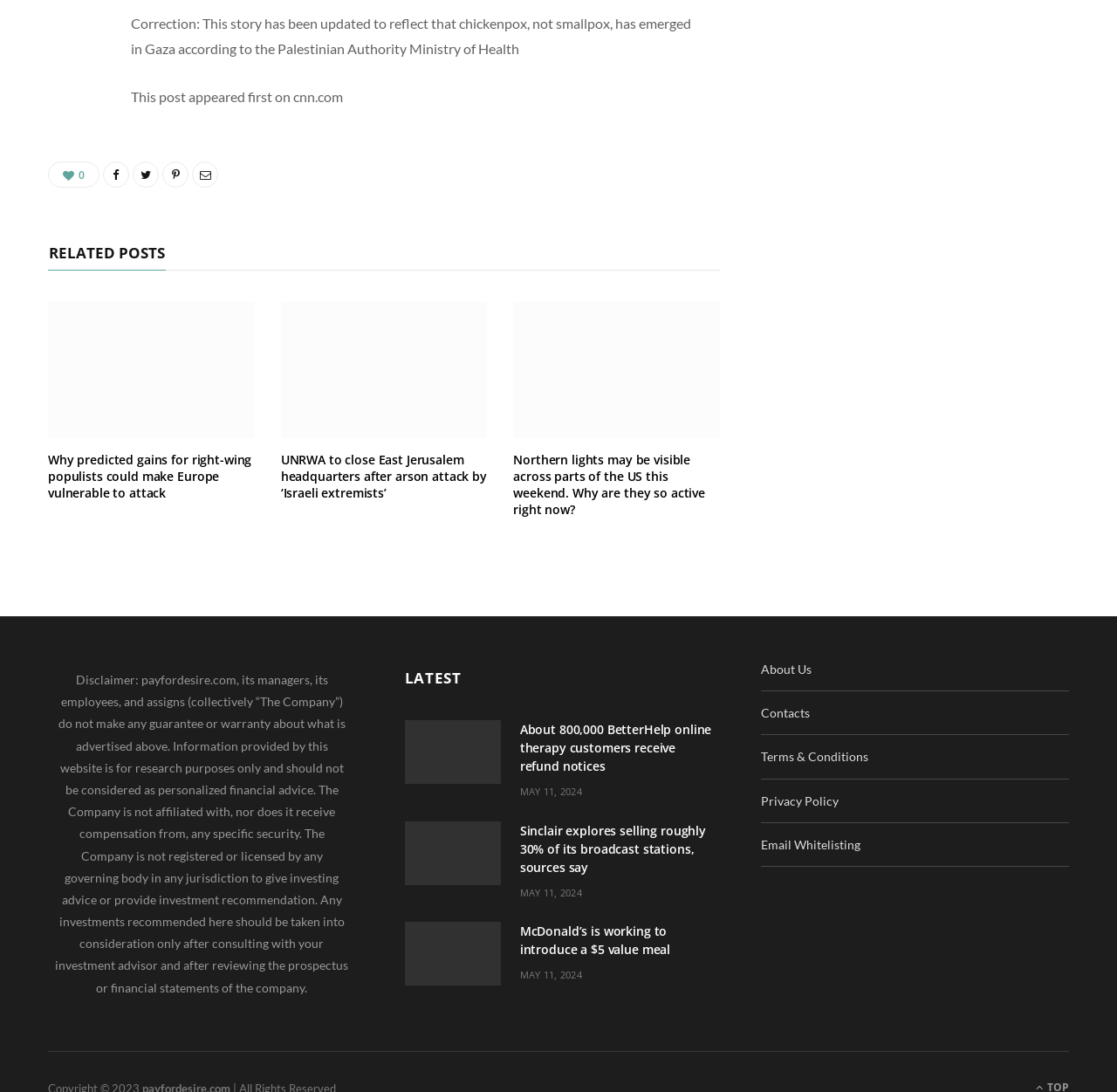Identify the bounding box coordinates of the section that should be clicked to achieve the task described: "Click on the link to Zuma Dumped by Legal Team".

None